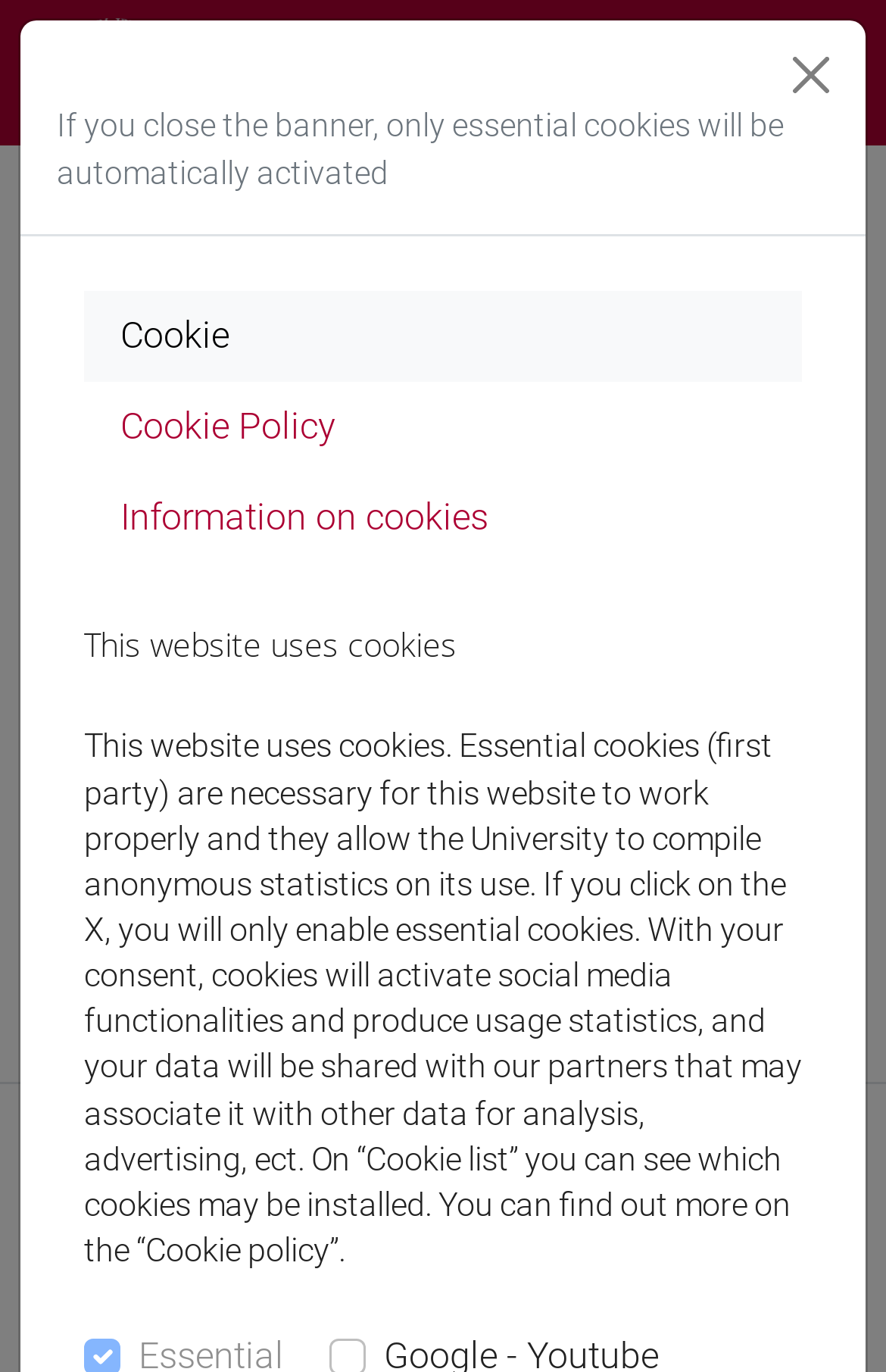What type of cookies are necessary for the website to work properly? From the image, respond with a single word or brief phrase.

Essential cookies